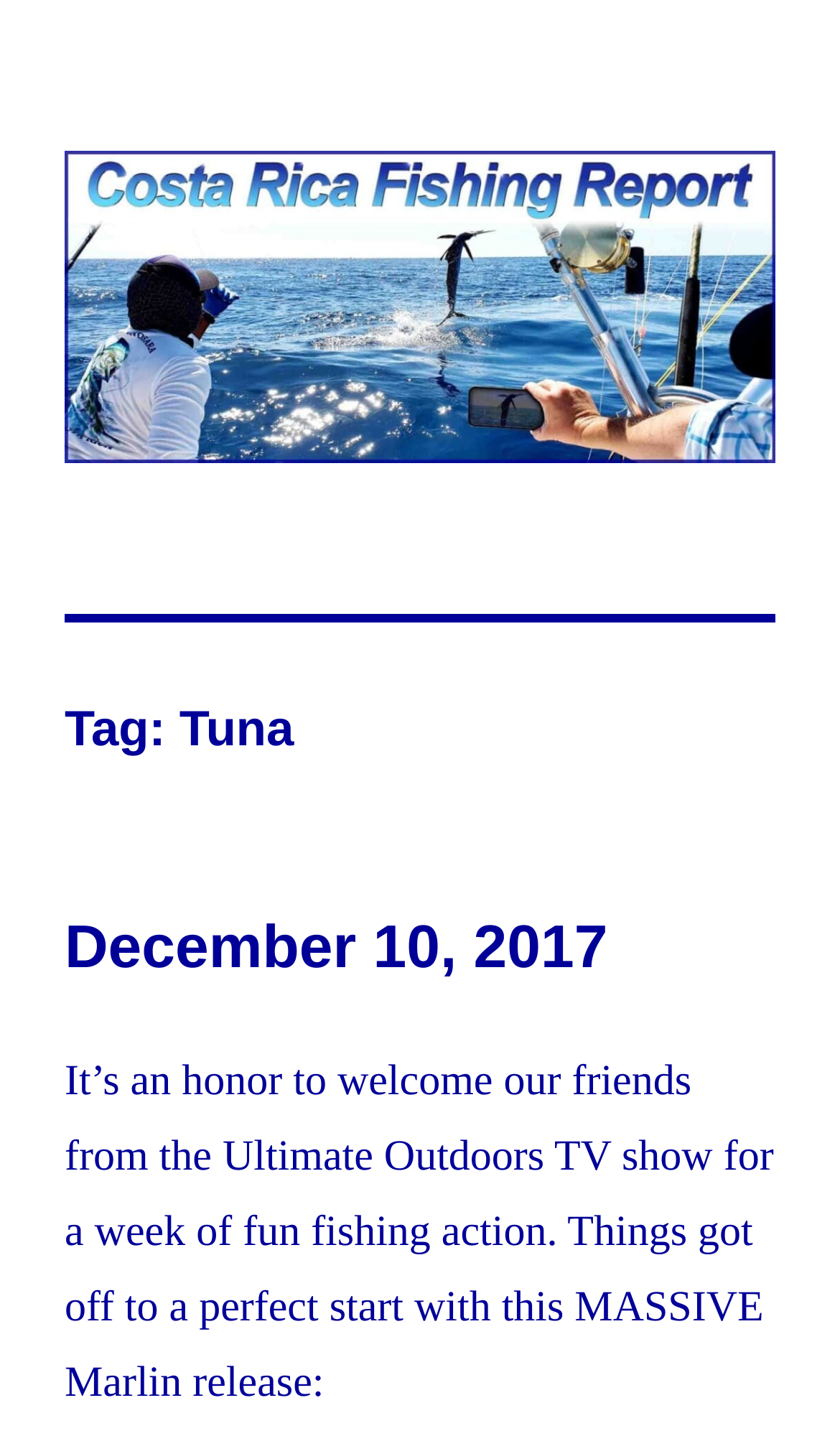Respond with a single word or phrase to the following question: What is the date of this fishing report?

December 10, 2017